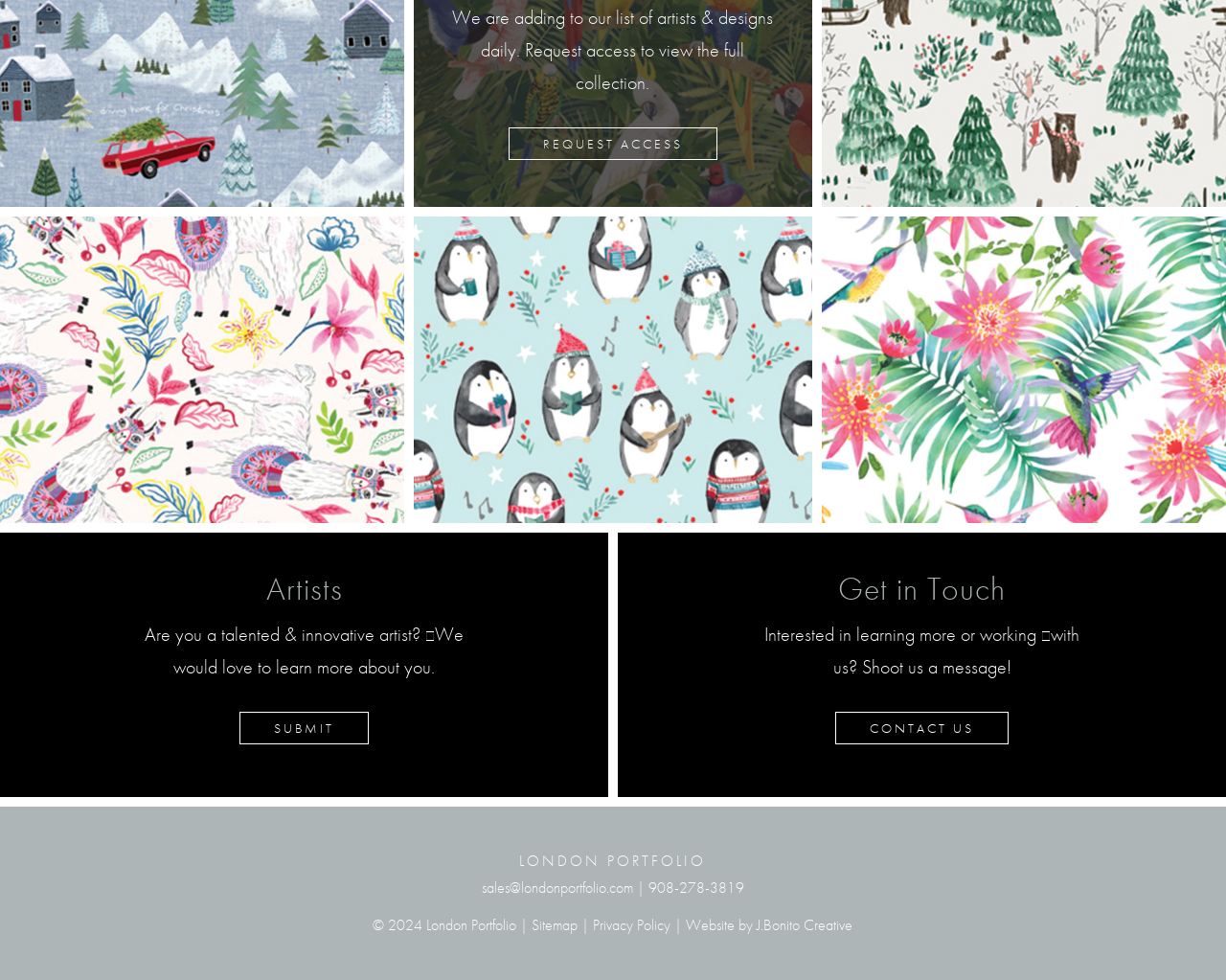Please provide the bounding box coordinates for the UI element as described: "Submit". The coordinates must be four floats between 0 and 1, represented as [left, top, right, bottom].

[0.195, 0.726, 0.301, 0.76]